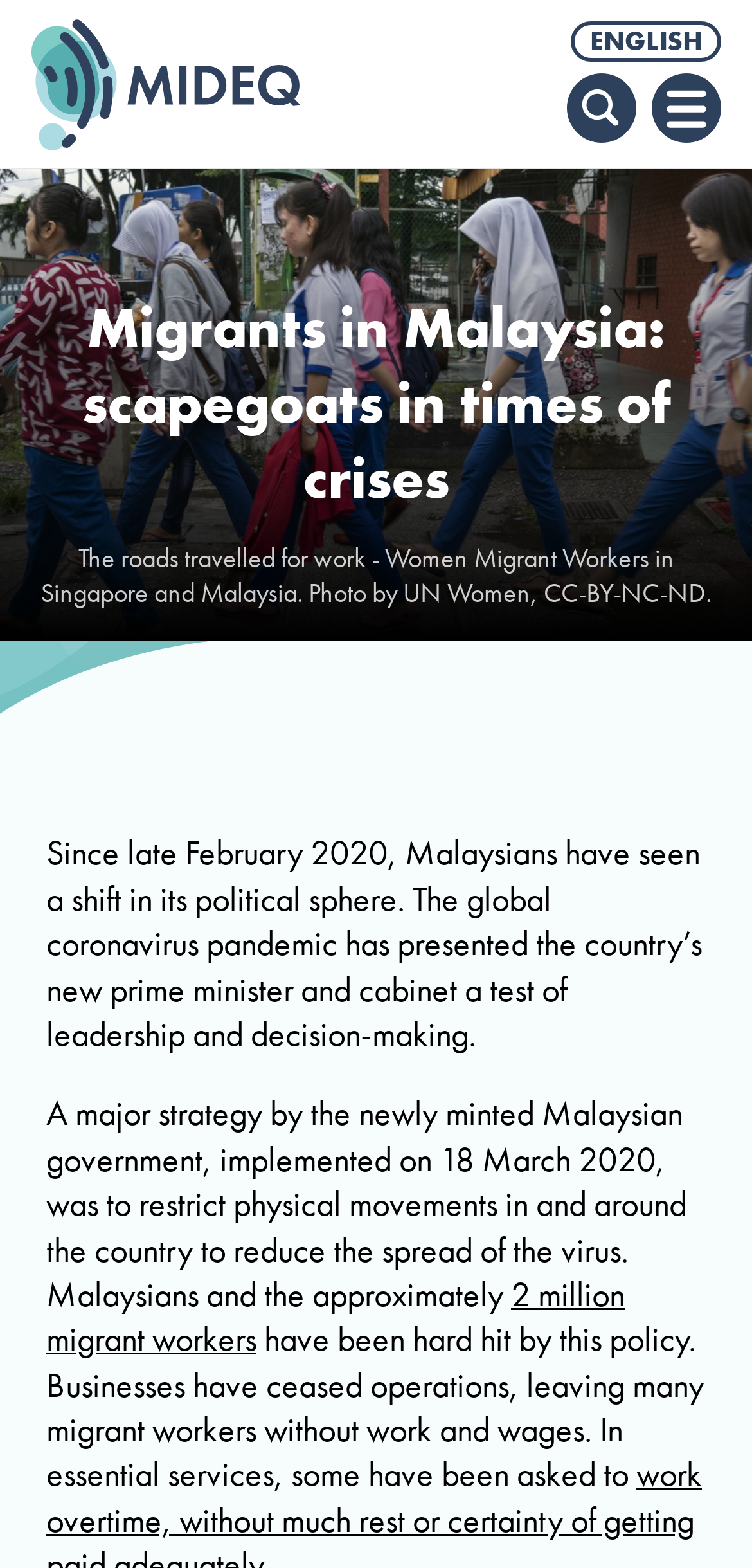What is the name of the organization?
Please look at the screenshot and answer using one word or phrase.

MIDEQ